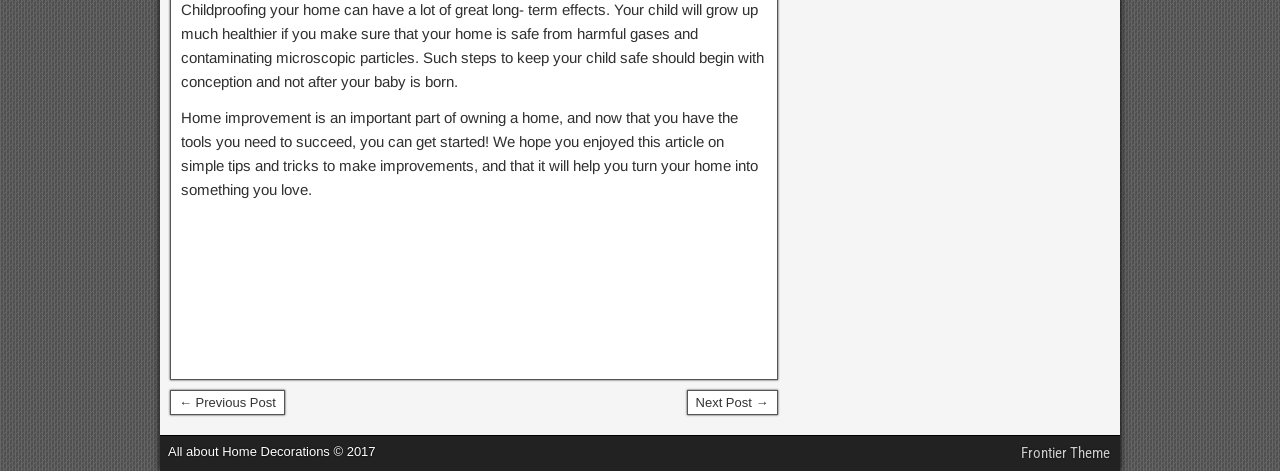What can be done to improve a home? Examine the screenshot and reply using just one word or a brief phrase.

Simple tips and tricks